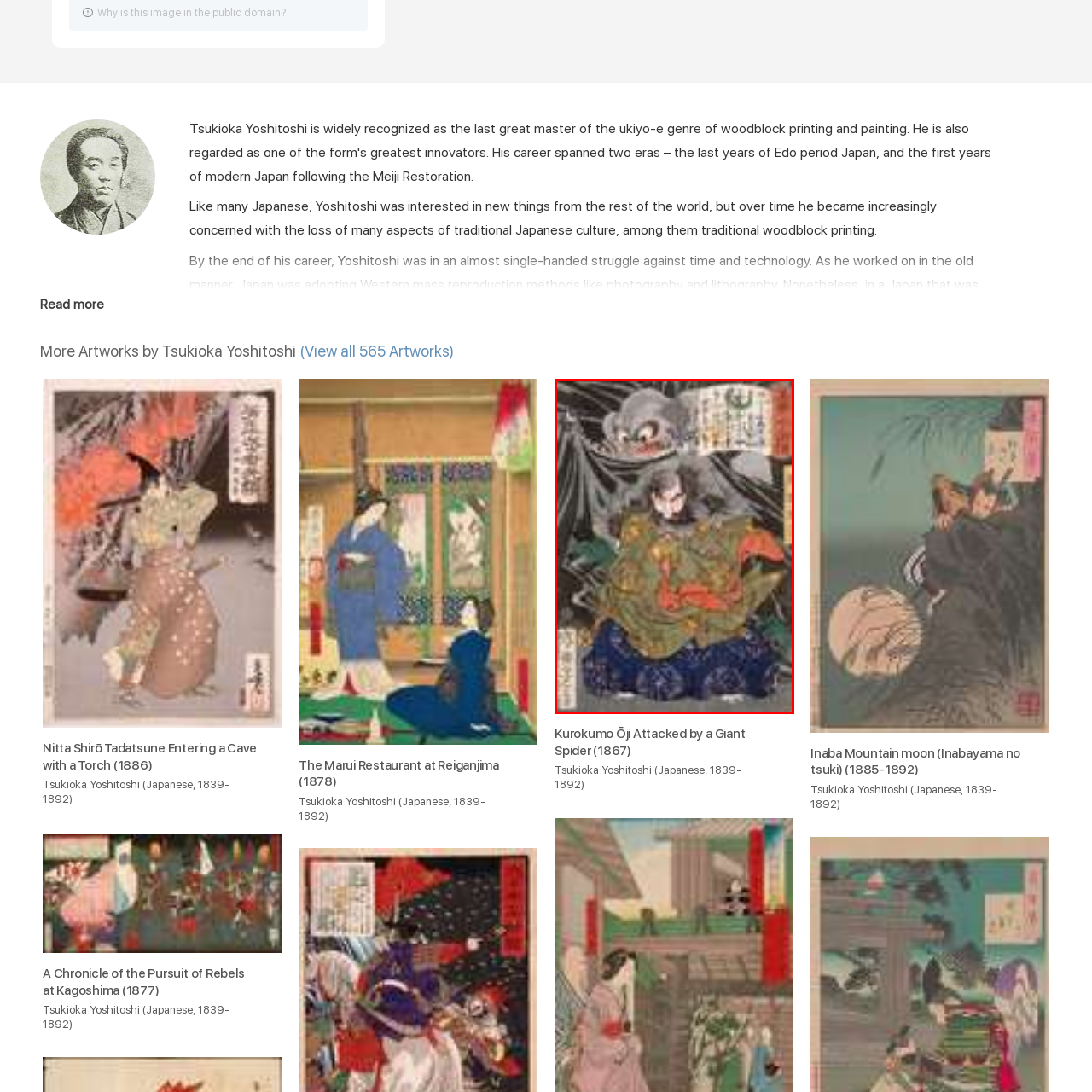Notice the image within the red frame, What is the year the artwork was created?
 Your response should be a single word or phrase.

1867